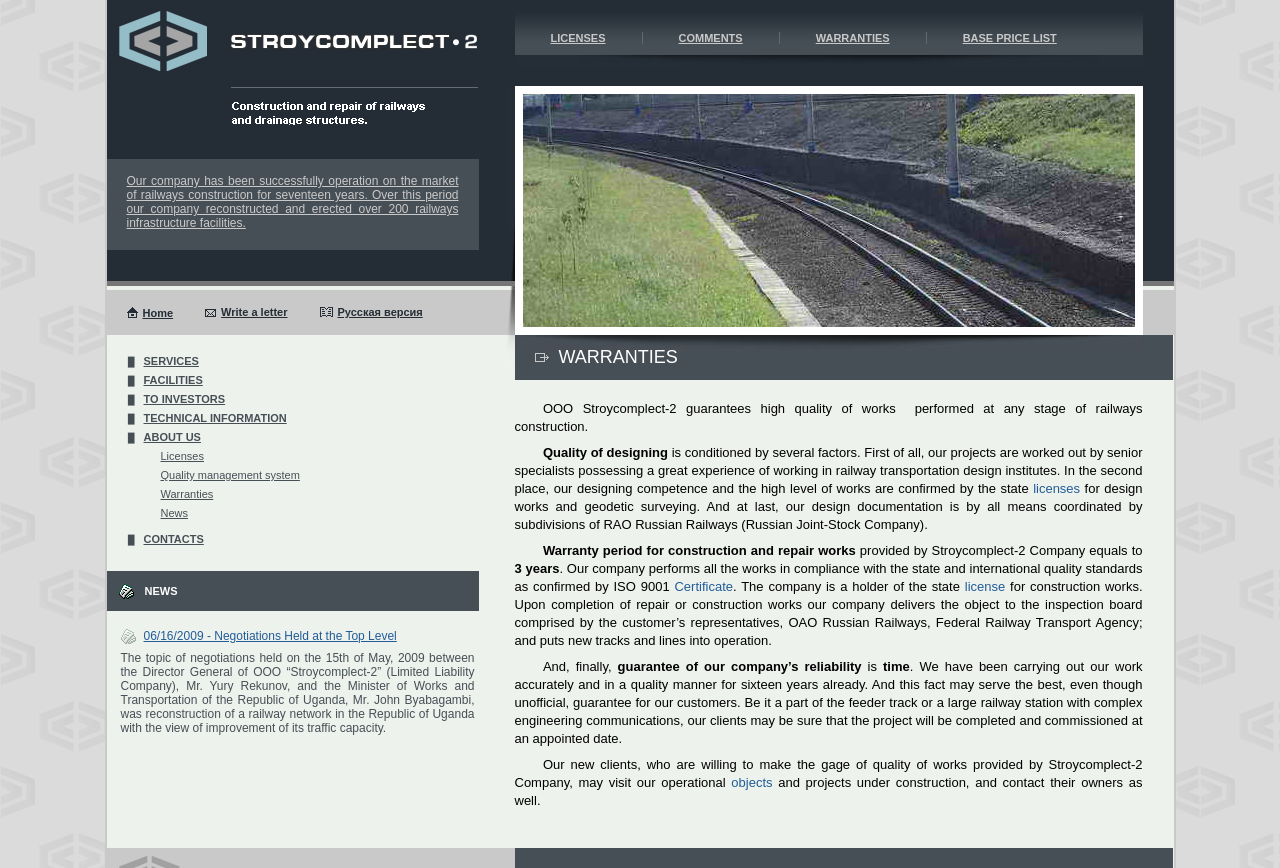Using the webpage screenshot, locate the HTML element that fits the following description and provide its bounding box: "COMMENTS".

[0.53, 0.037, 0.58, 0.051]